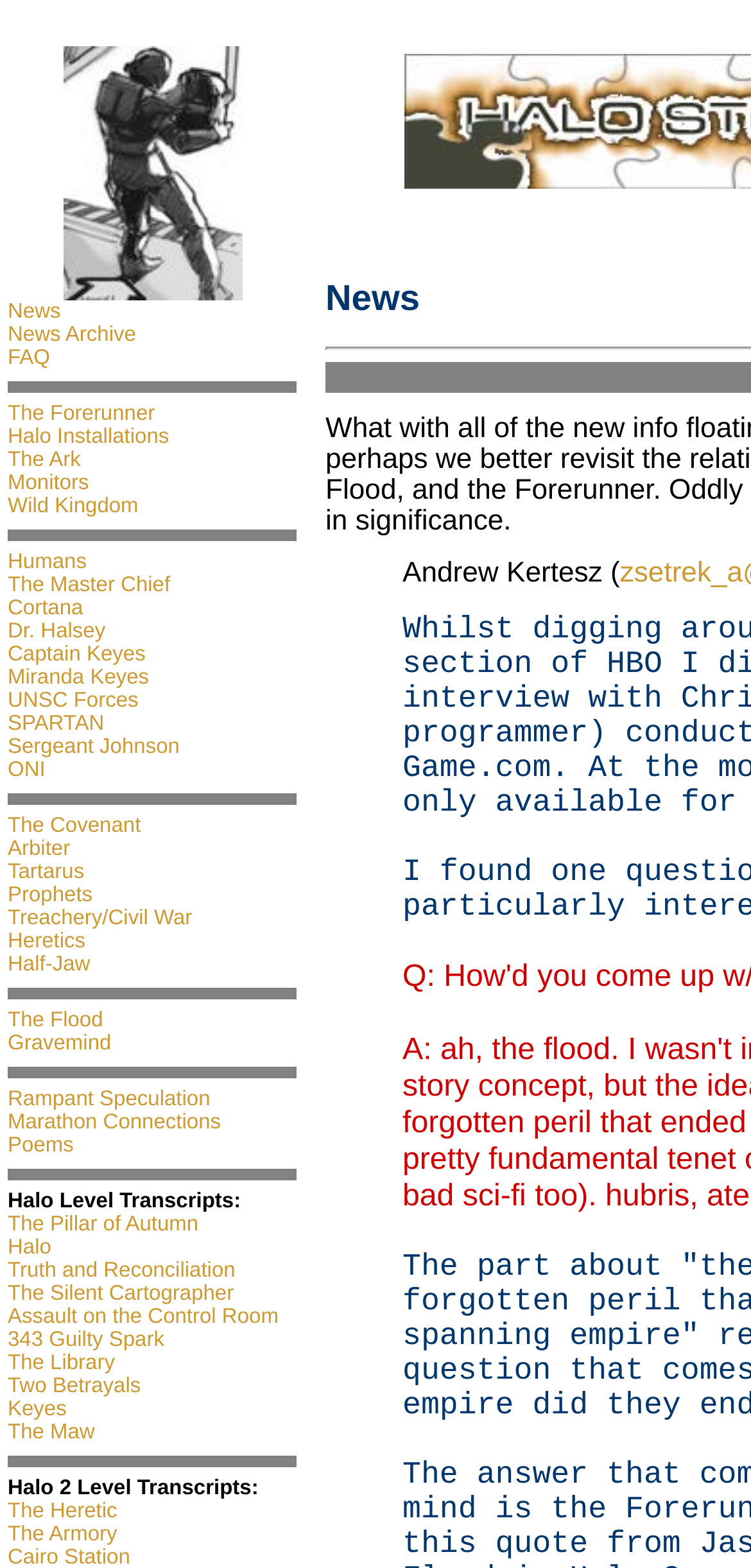Locate the bounding box coordinates of the clickable region to complete the following instruction: "Learn about The Flood."

[0.01, 0.643, 0.137, 0.658]